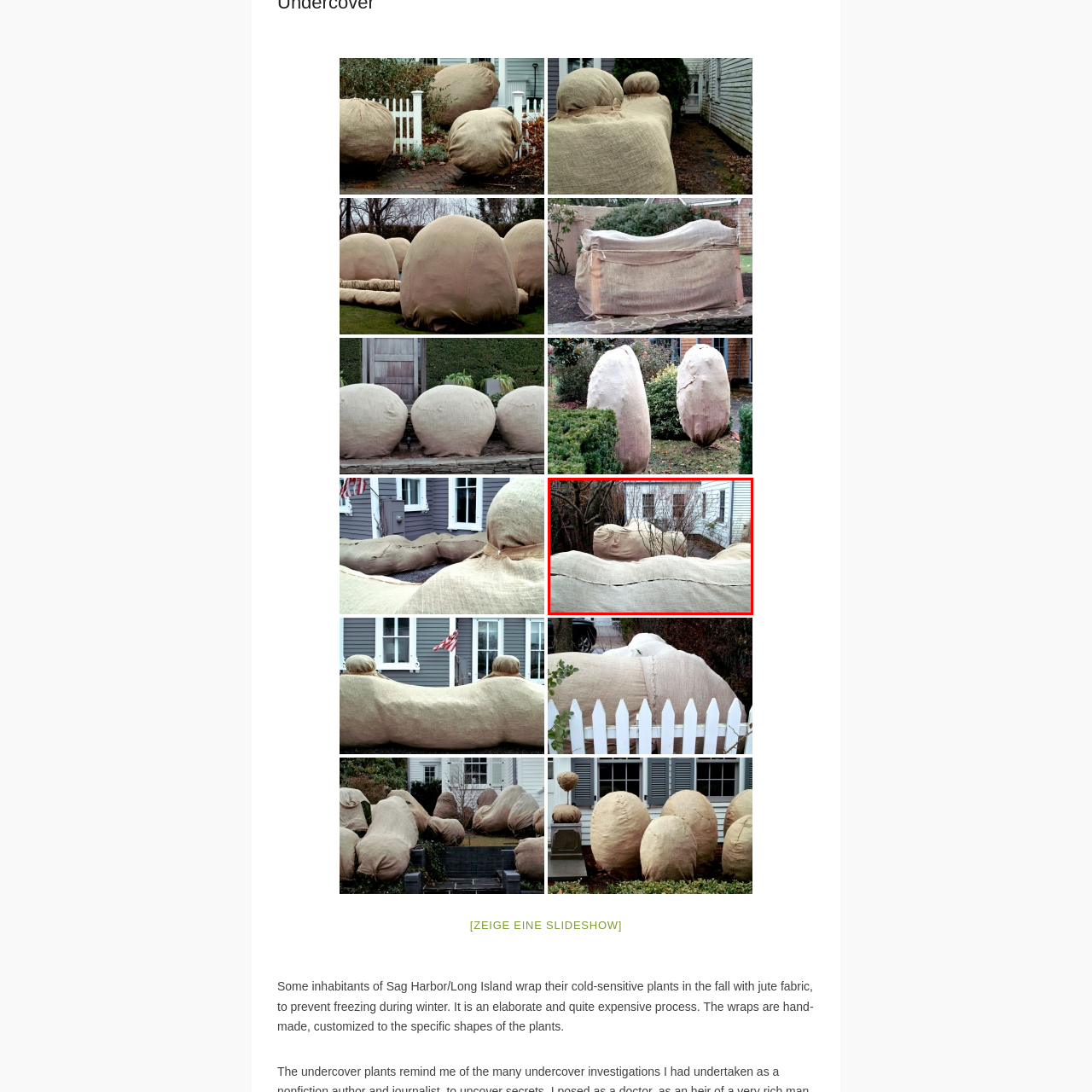Generate a detailed explanation of the image that is highlighted by the red box.

In this image, several plants are wrapped in jute fabric in a residential setting, likely to protect them from the harsh winter weather. The burlap-like material forms soft, wavy shapes, obscuring the plants beneath. In the background, a white house can be seen, accompanied by bare trees and shrubs, indicating the cold season. This elaborate and hand-crafted method is employed by some inhabitants of Sag Harbor, Long Island, highlighting both the care taken to safeguard vulnerable plants and the aesthetic texture of the protective fabric. This practice, while beneficial, can be quite expensive and is tailored to fit the specific shapes of the plants being covered.